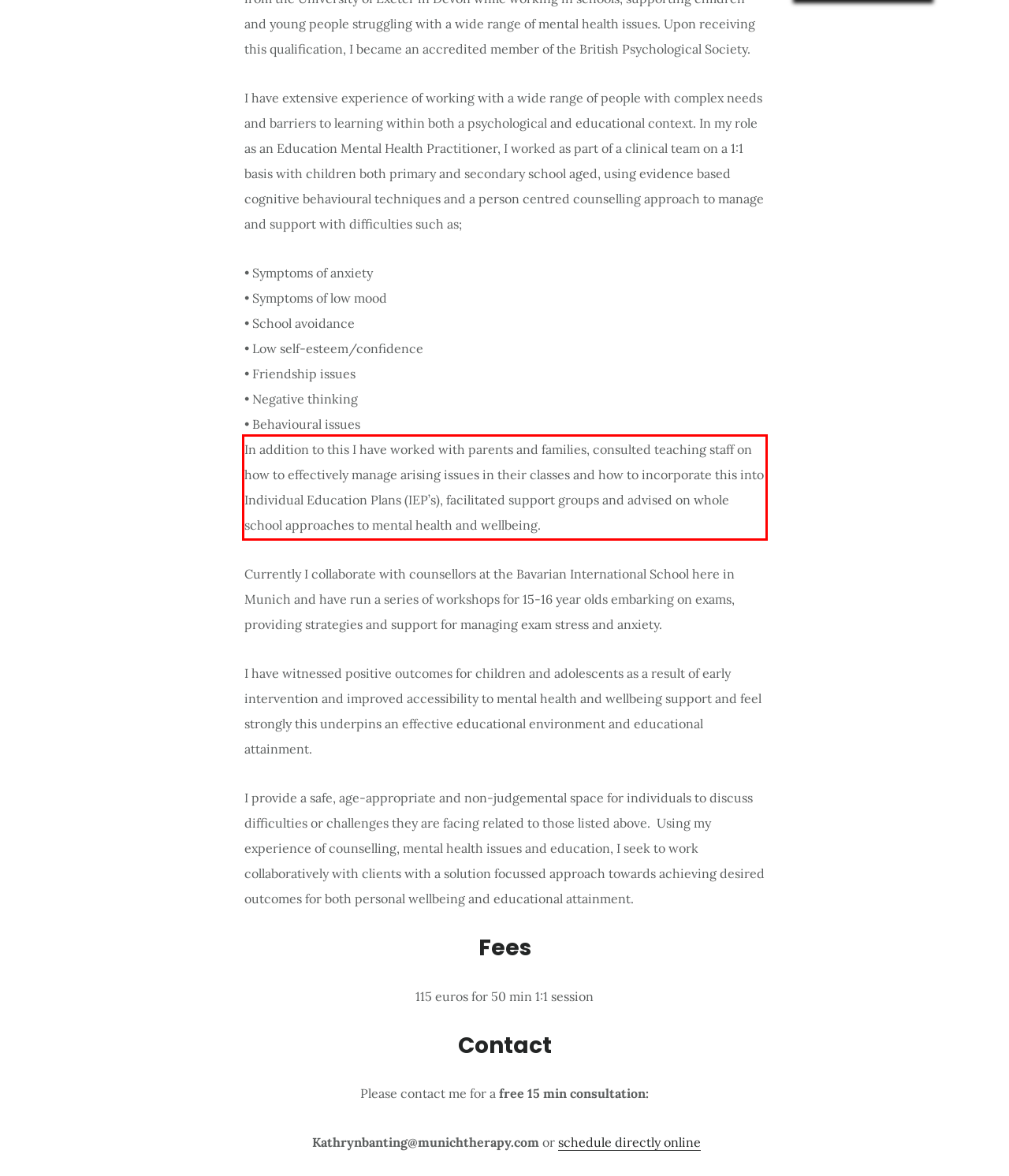View the screenshot of the webpage and identify the UI element surrounded by a red bounding box. Extract the text contained within this red bounding box.

In addition to this I have worked with parents and families, consulted teaching staff on how to effectively manage arising issues in their classes and how to incorporate this into Individual Education Plans (IEP’s), facilitated support groups and advised on whole school approaches to mental health and wellbeing.